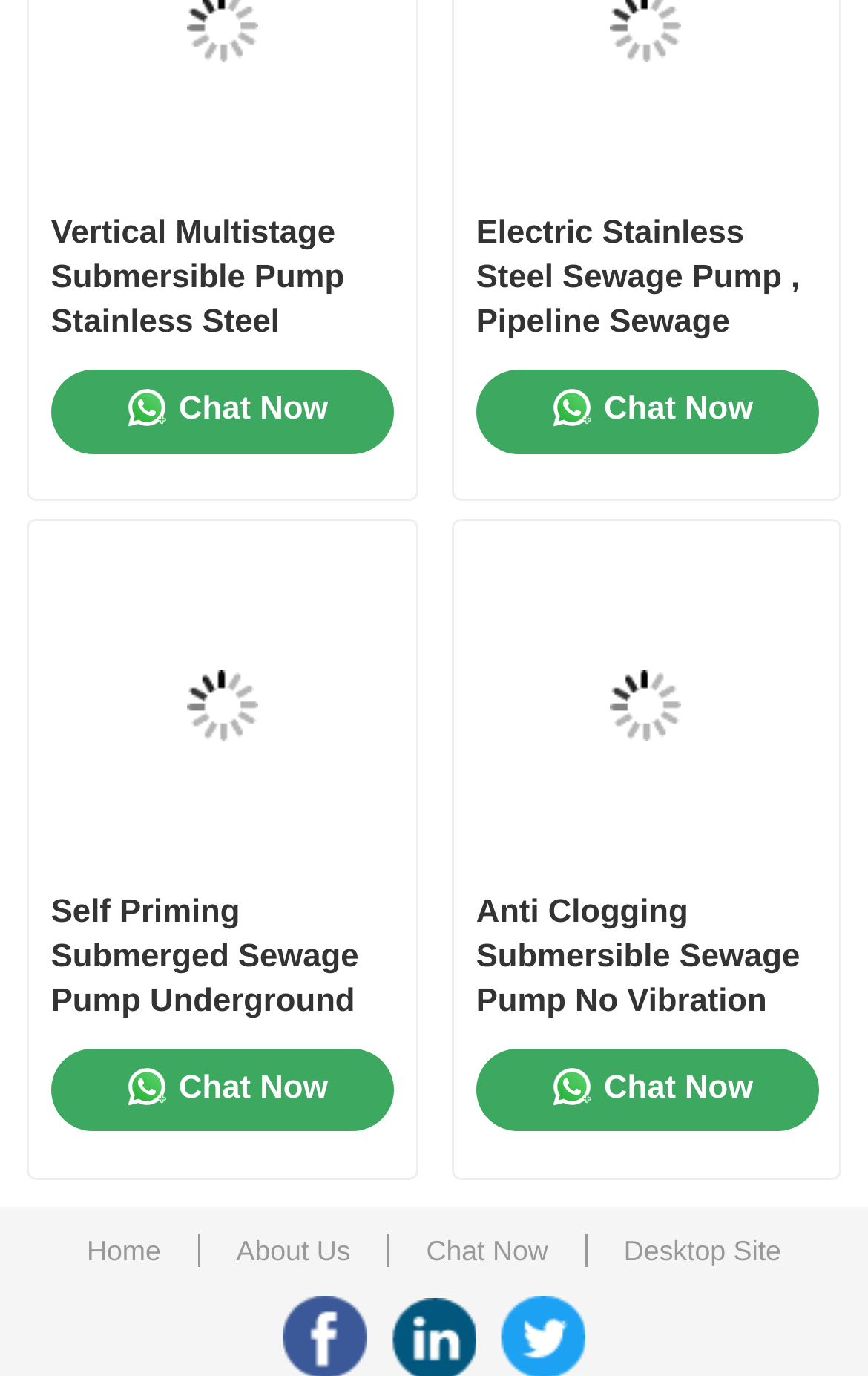What type of pumps are featured on this webpage?
Look at the image and answer with only one word or phrase.

Centrifugal and submersible pumps